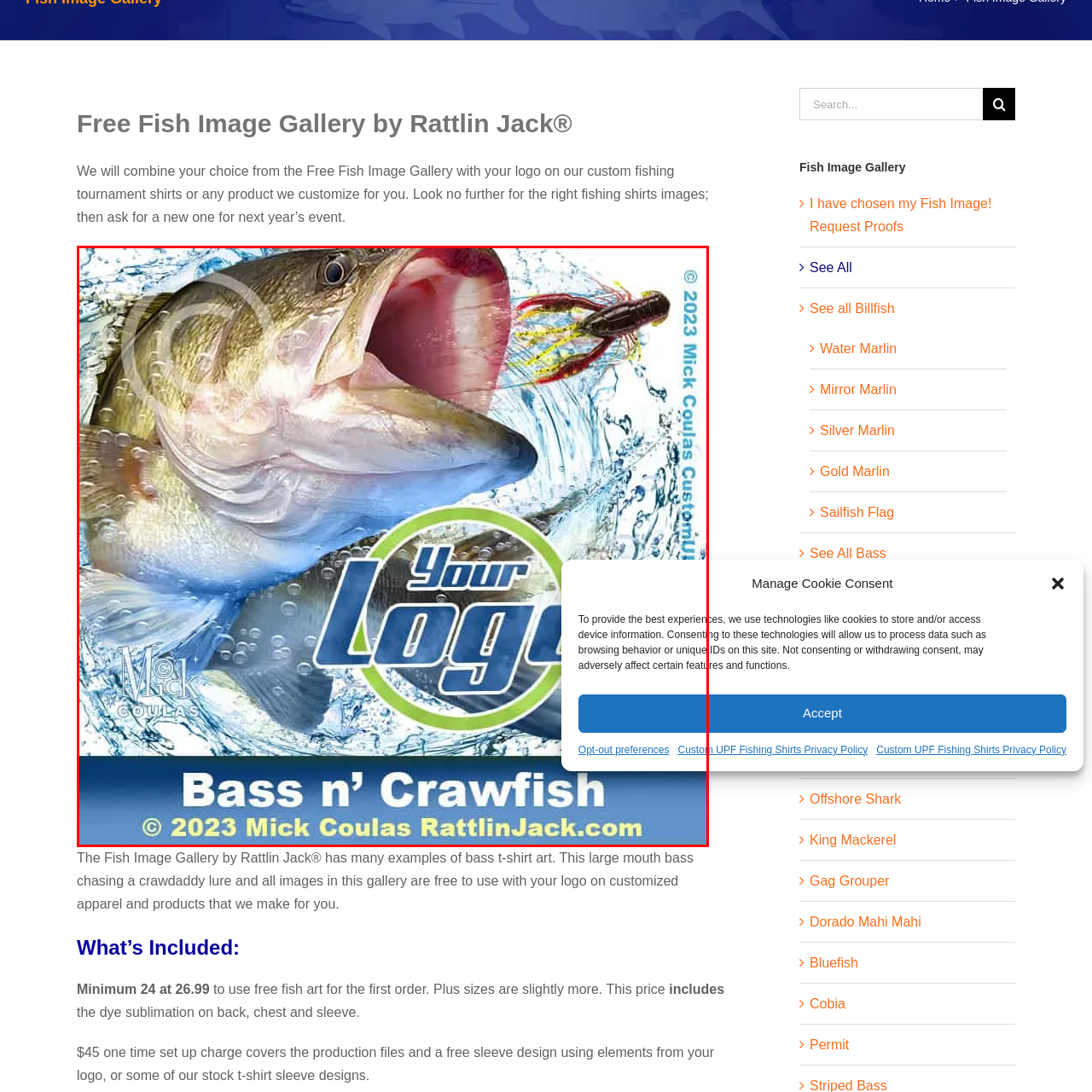Provide a detailed narrative of the image inside the red-bordered section.

This vibrant image showcases a dynamic underwater scene featuring a large mouth bass dramatically leaping toward a crawdad lure. The fish's mouth is wide open, capturing the excitement of the chase as it splashes through the water. The background is infused with water droplets, accentuating the motion and energy of the moment. Prominently displayed in the center is a customizable area featuring the text "Your Logo," emphasizing the option for personalization. The design is part of the "Fish Image Gallery by Rattlin Jack®," which offers a collection of images free for use on custom products, emphasizing its suitability for fishing tournament shirts and other merchandise. The image is both eye-catching and functional, making it a great choice for anyone looking to blend creativity with branding in the fishing apparel market.